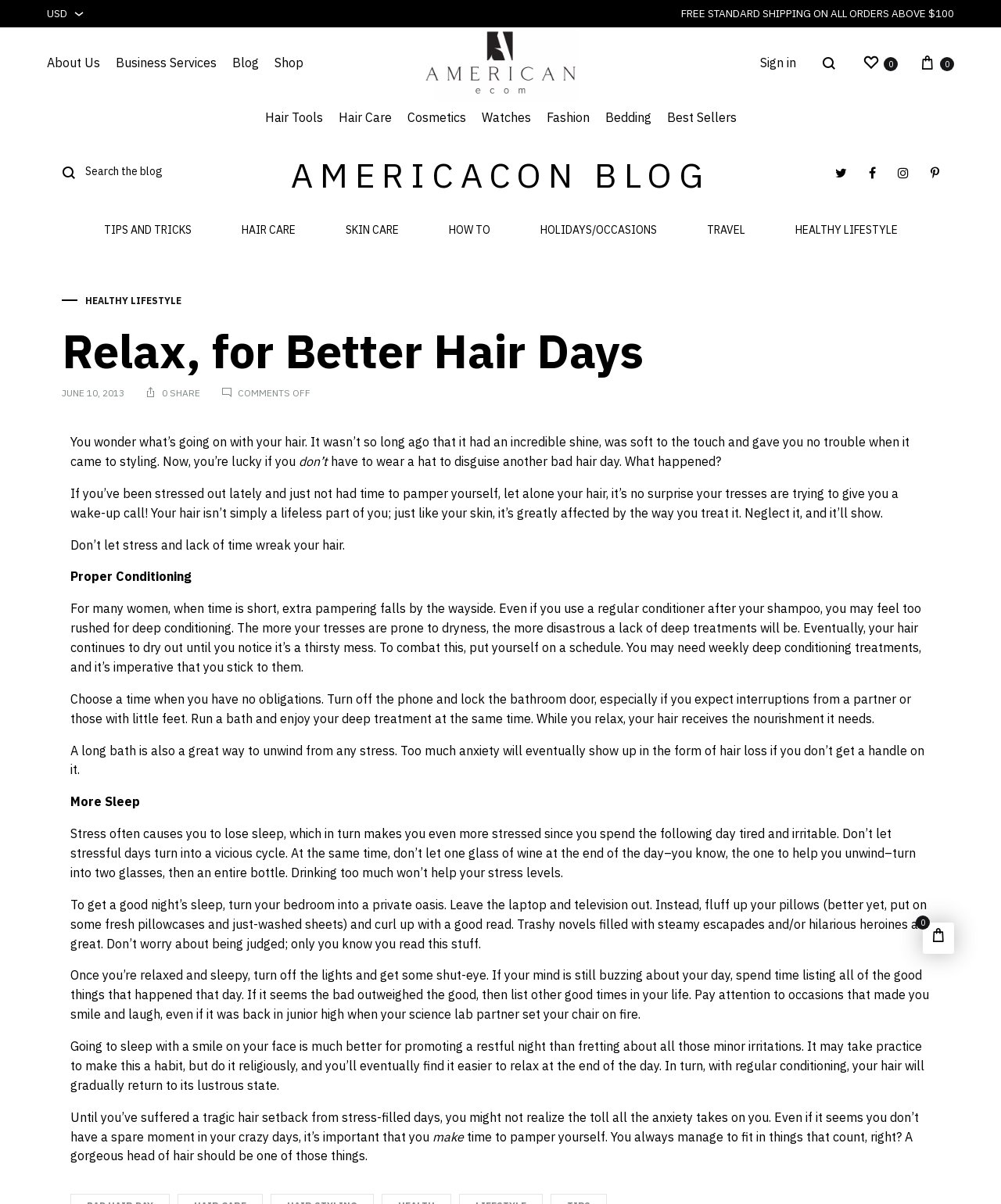Is there a search function on this website?
Please answer the question with a detailed response using the information from the screenshot.

I did not find any search bar or textbox element on the webpage that would allow users to search for specific products or content.